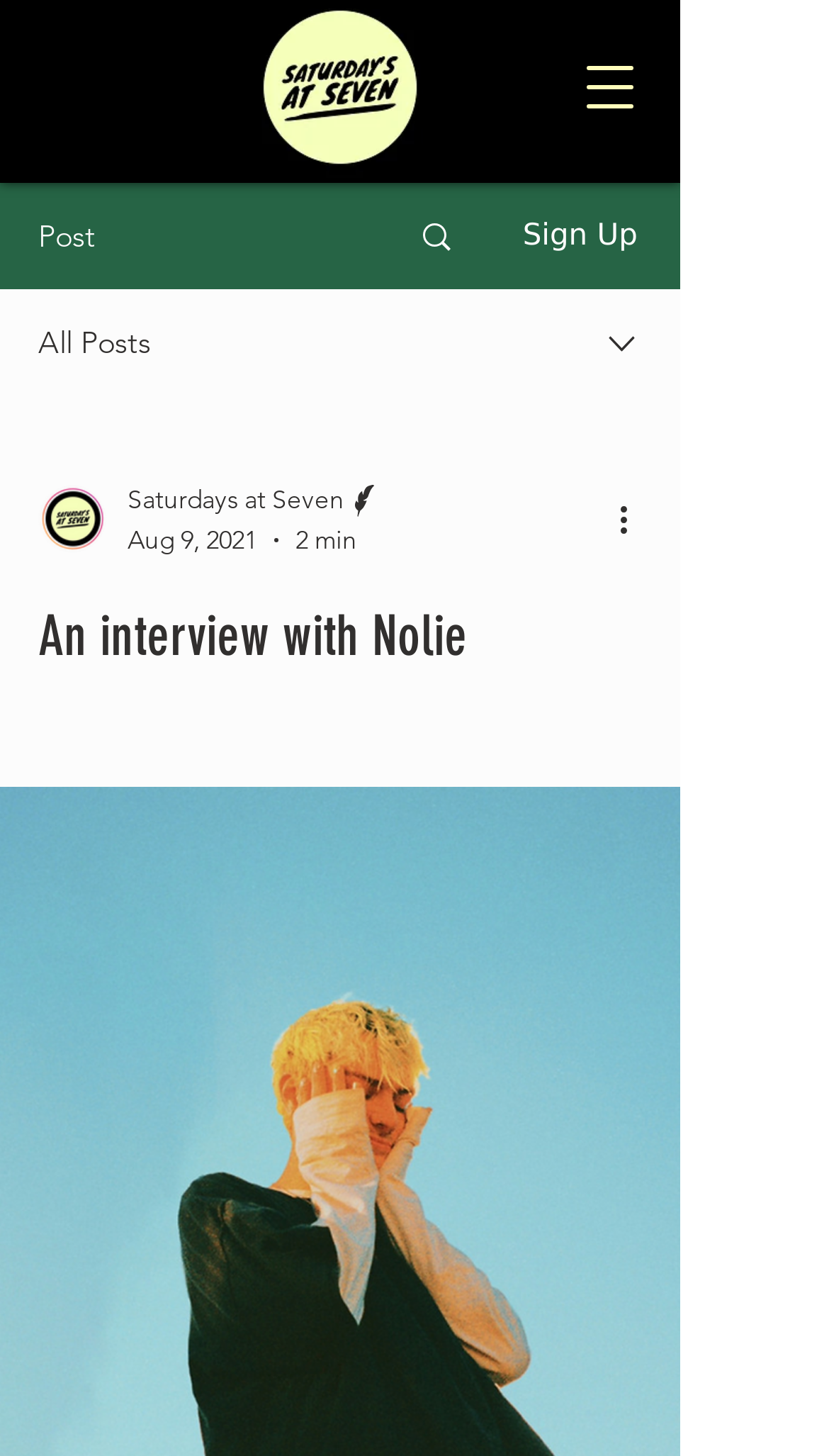Using the description "aria-label="More actions"", locate and provide the bounding box of the UI element.

[0.738, 0.339, 0.8, 0.374]